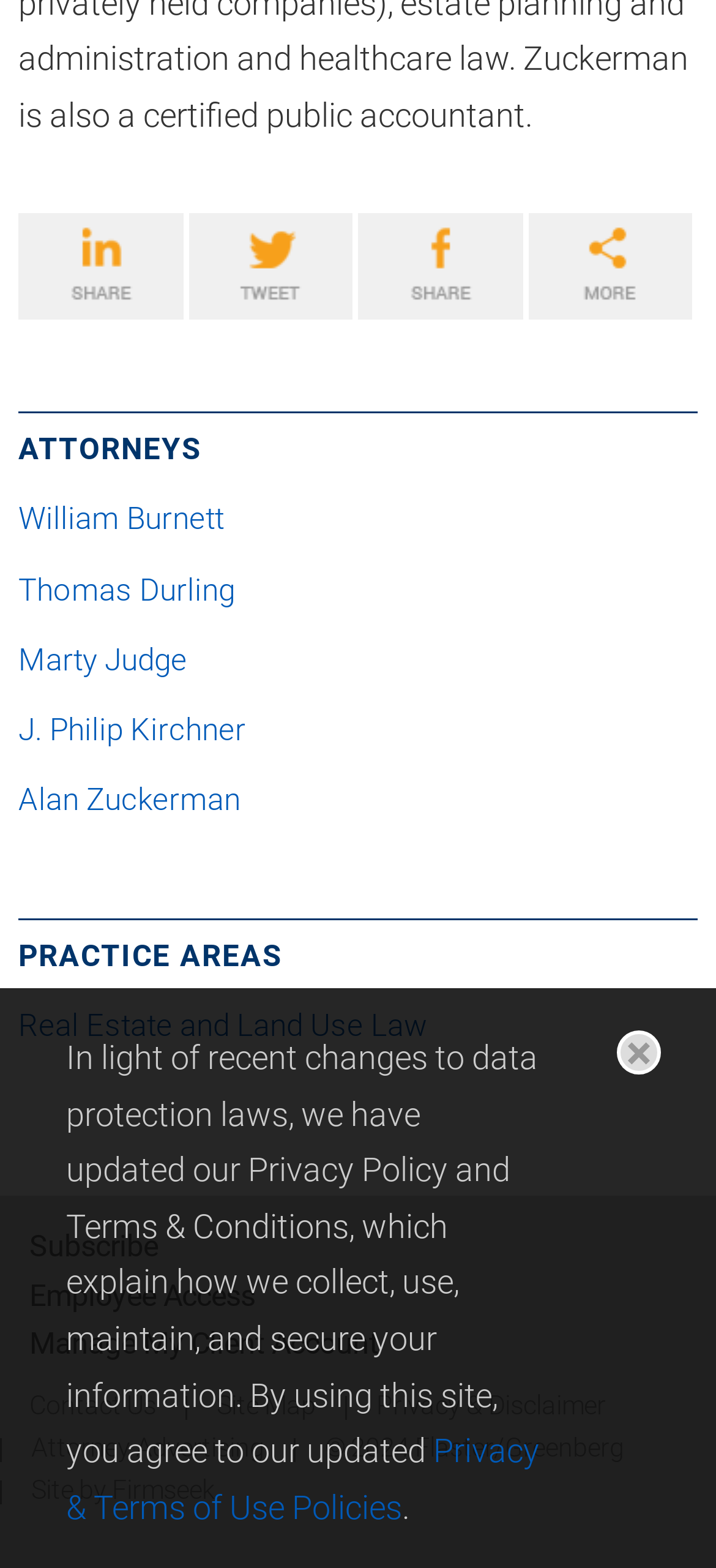Provide a brief response to the question below using one word or phrase:
How many social media links are available?

4